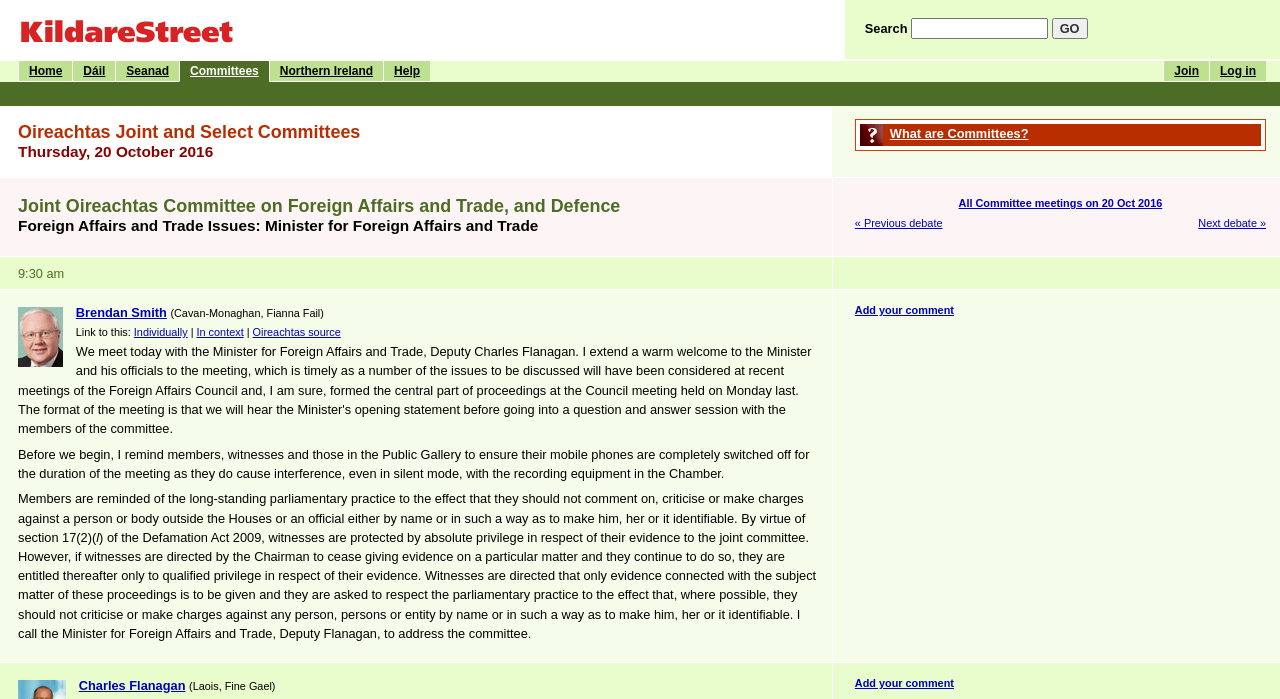Please find the bounding box coordinates for the clickable element needed to perform this instruction: "Search for something".

[0.676, 0.03, 0.712, 0.051]